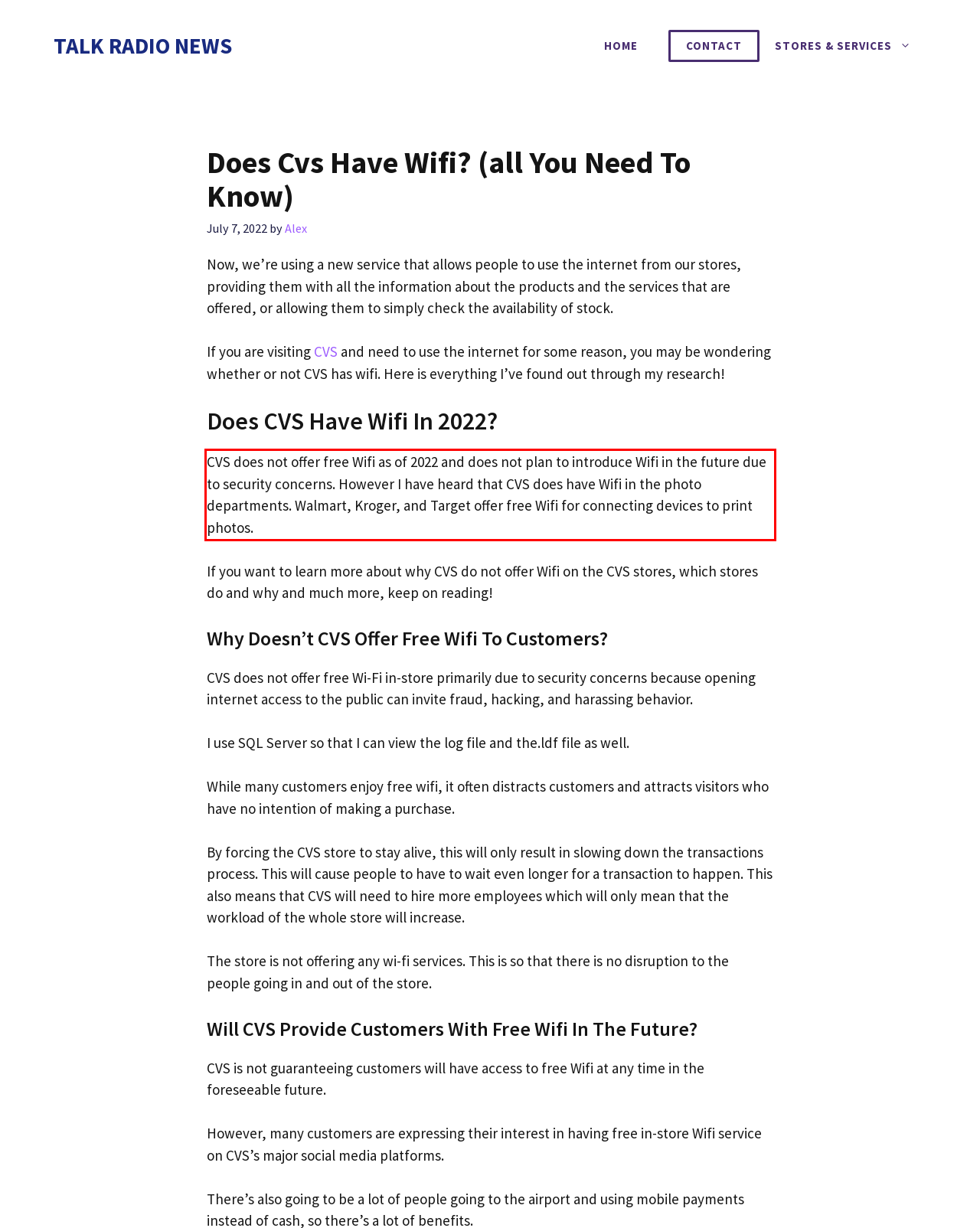With the given screenshot of a webpage, locate the red rectangle bounding box and extract the text content using OCR.

CVS does not offer free Wifi as of 2022 and does not plan to introduce Wifi in the future due to security concerns. However I have heard that CVS does have Wifi in the photo departments. Walmart, Kroger, and Target offer free Wifi for connecting devices to print photos.